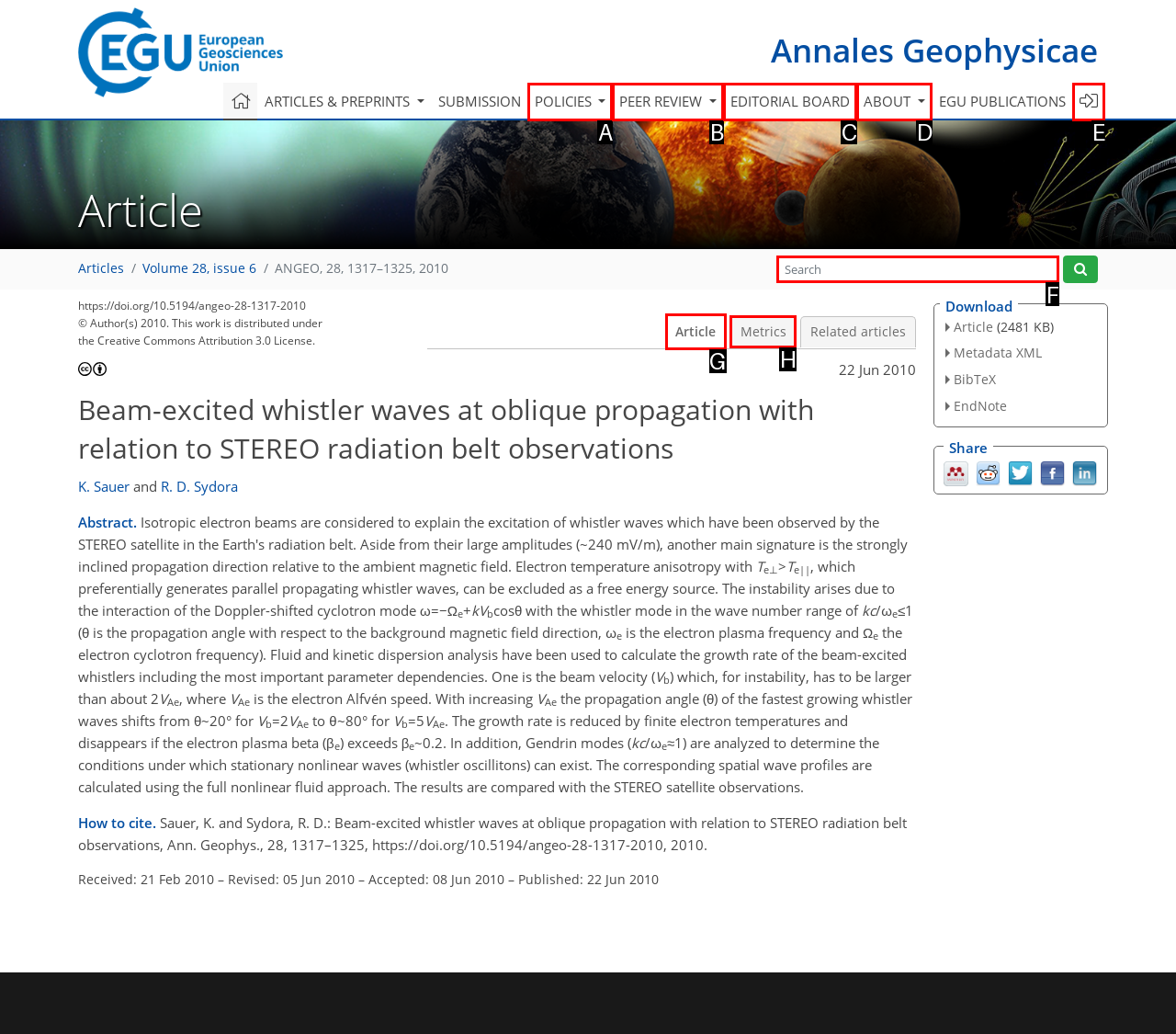Select the proper UI element to click in order to perform the following task: View the 'Metrics' of the article. Indicate your choice with the letter of the appropriate option.

H